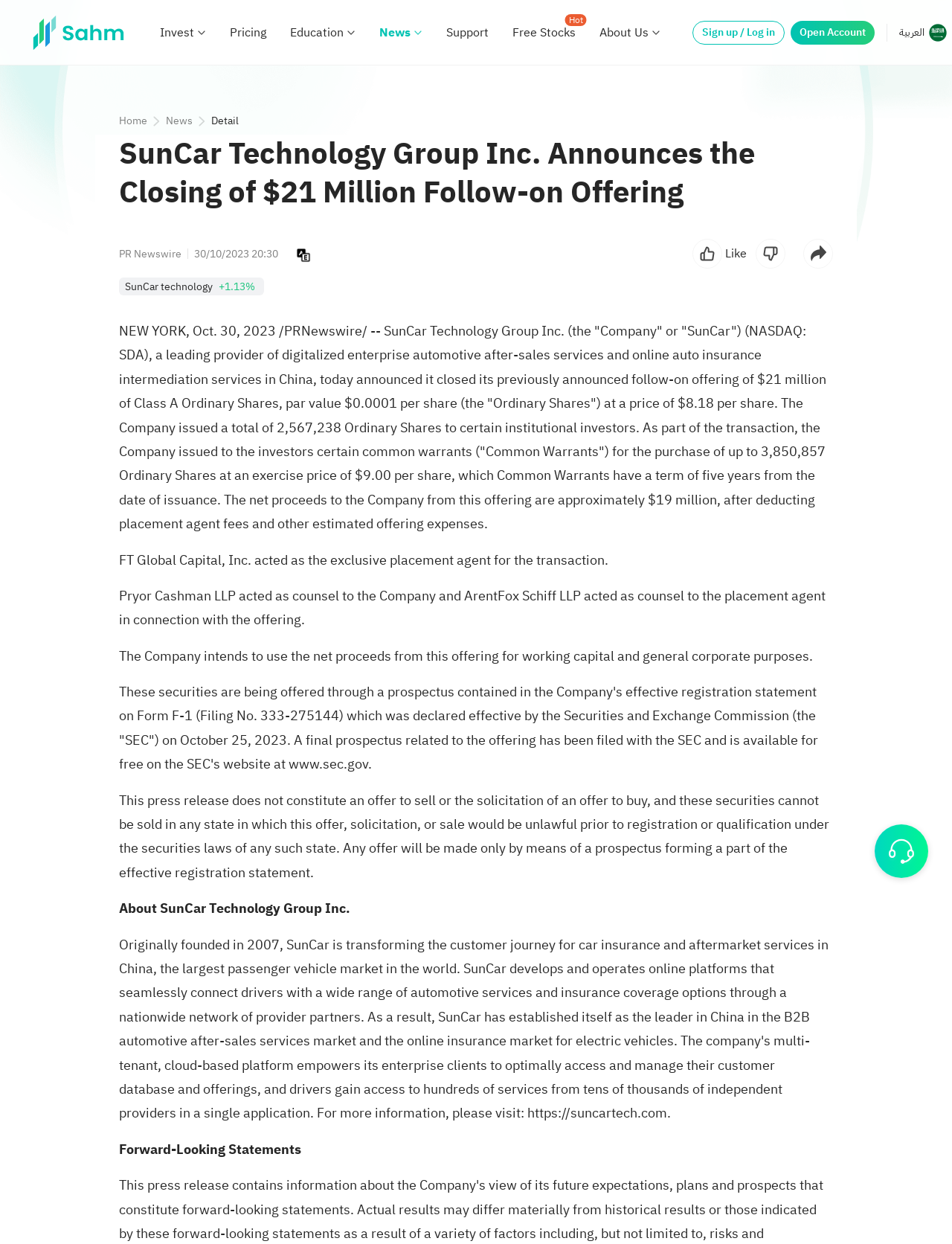Reply to the question with a brief word or phrase: What is the website of SunCar Technology Group Inc.?

https://suncartech.com